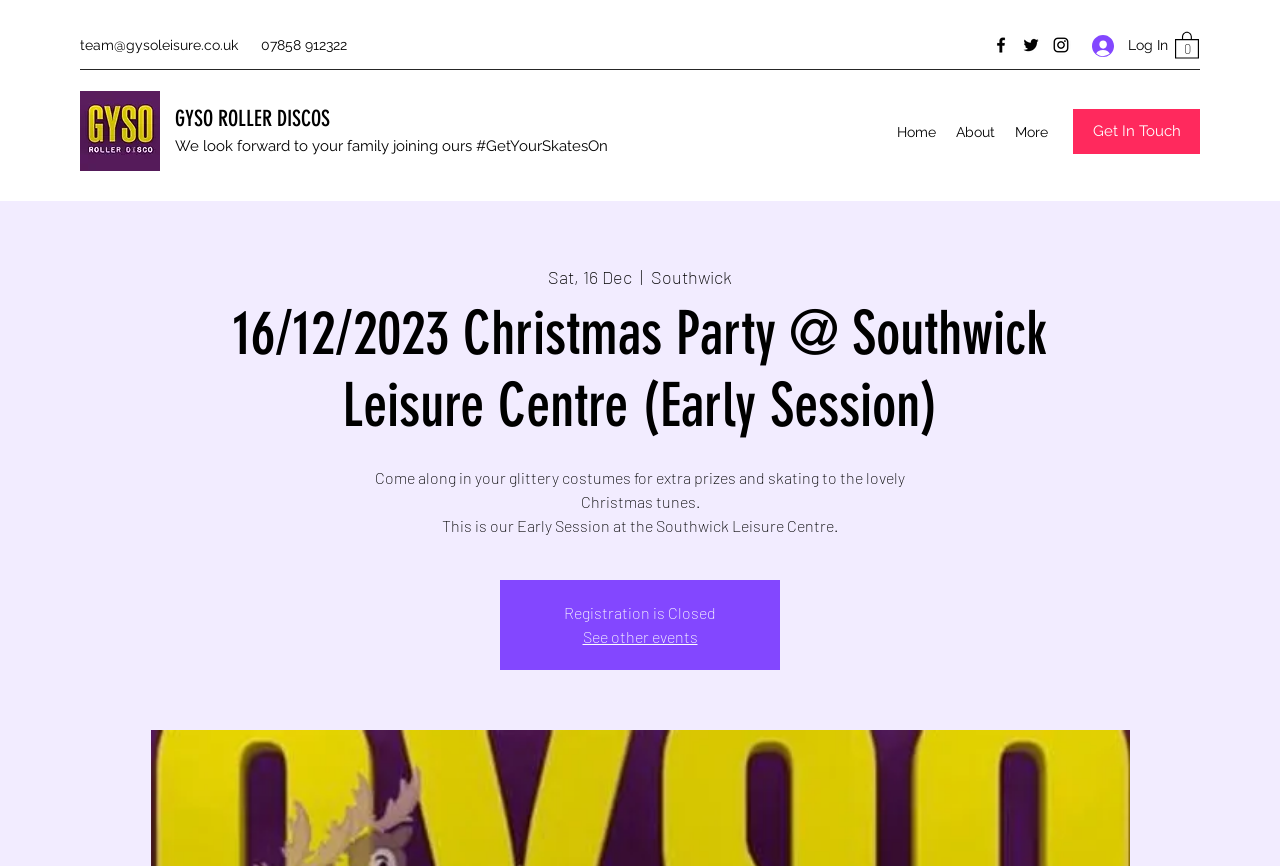Identify and provide the bounding box coordinates of the UI element described: "GYSO ROLLER DISCOS". The coordinates should be formatted as [left, top, right, bottom], with each number being a float between 0 and 1.

[0.137, 0.121, 0.258, 0.152]